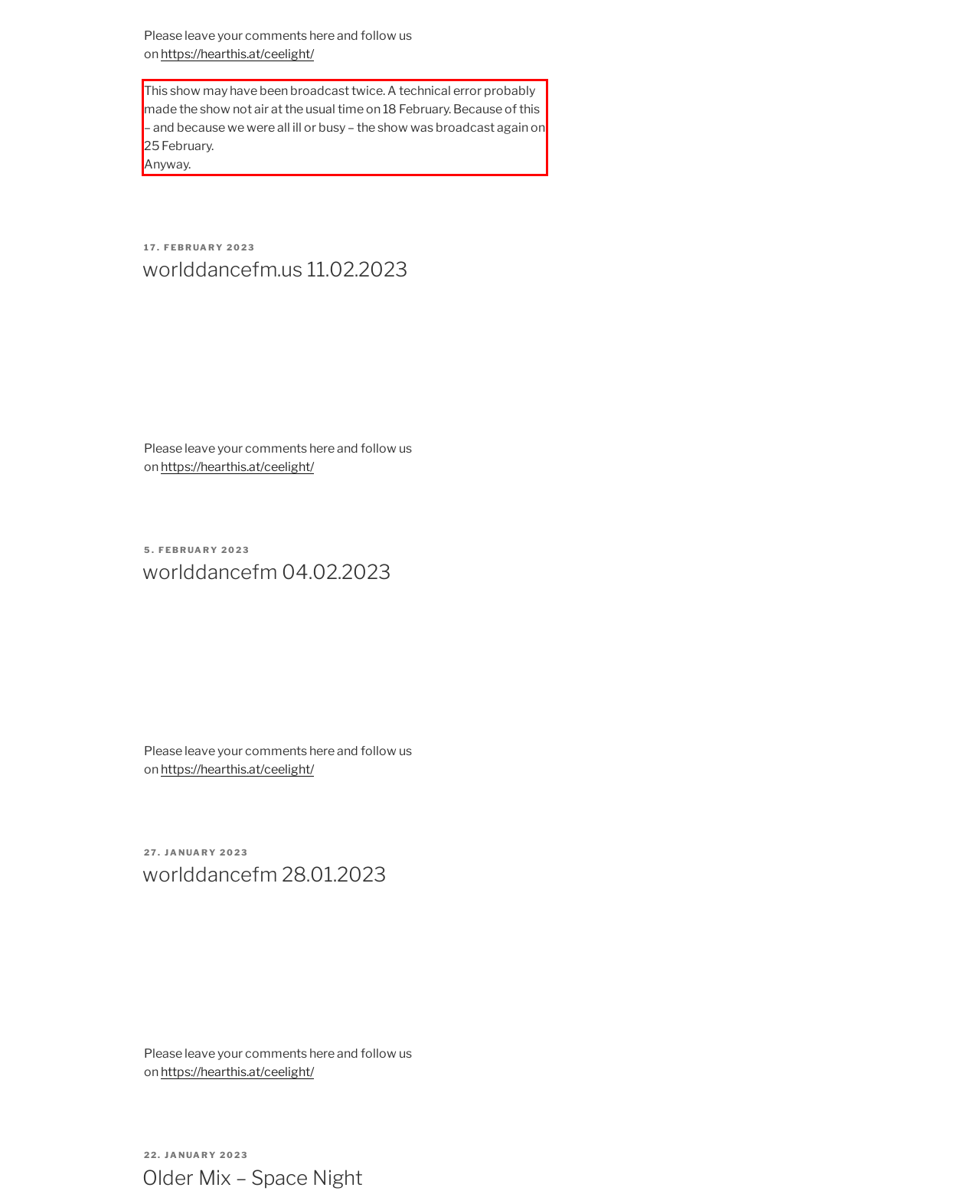You are looking at a screenshot of a webpage with a red rectangle bounding box. Use OCR to identify and extract the text content found inside this red bounding box.

This show may have been broadcast twice. A technical error probably made the show not air at the usual time on 18 February. Because of this – and because we were all ill or busy – the show was broadcast again on 25 February. Anyway.